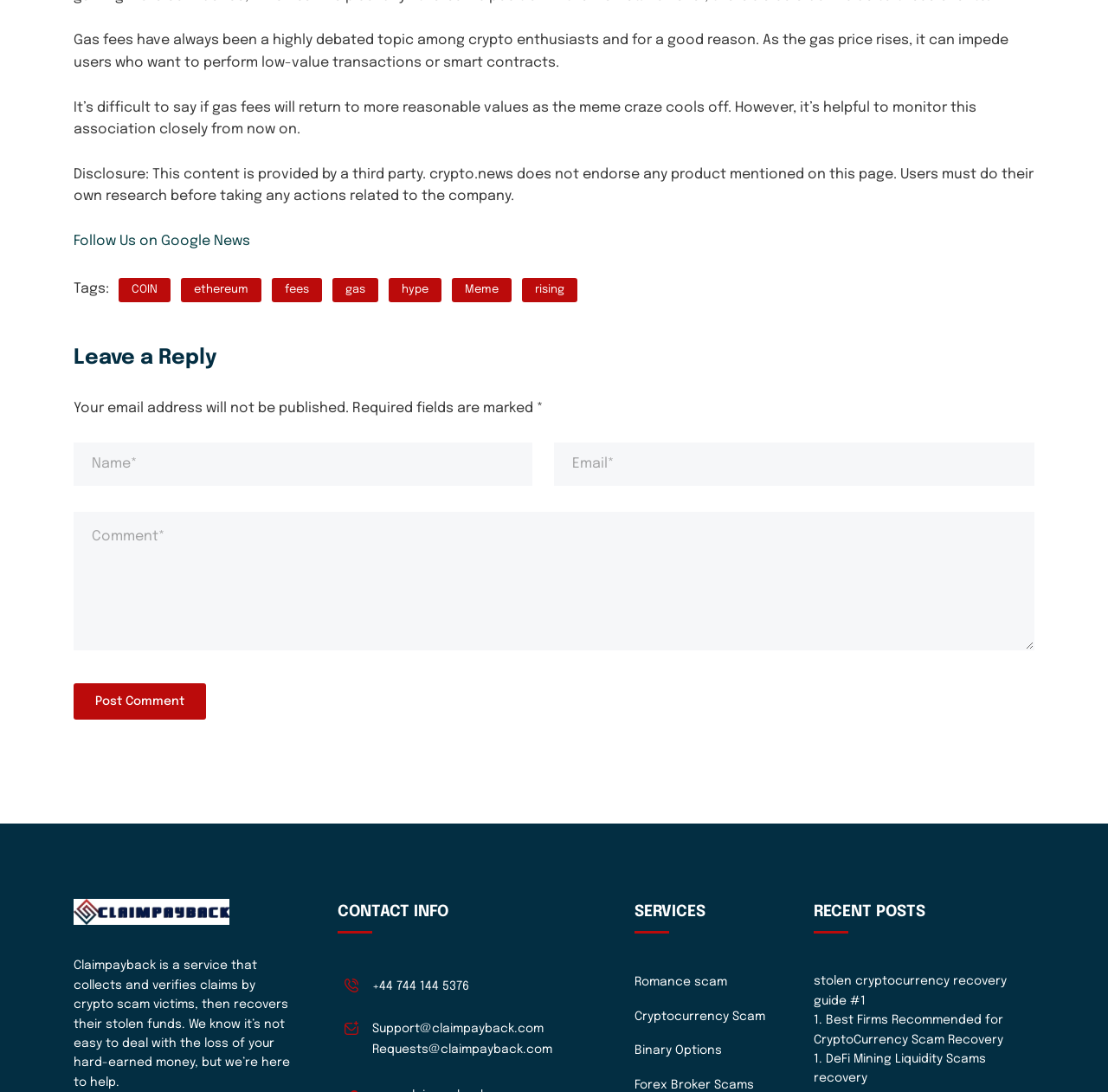What is the name of the recent post about cryptocurrency recovery?
Provide a detailed and extensive answer to the question.

The name of the recent post about cryptocurrency recovery can be determined by reading the links under the 'RECENT POSTS' heading, which list 'stolen cryptocurrency recovery guide #1' as one of the recent posts.